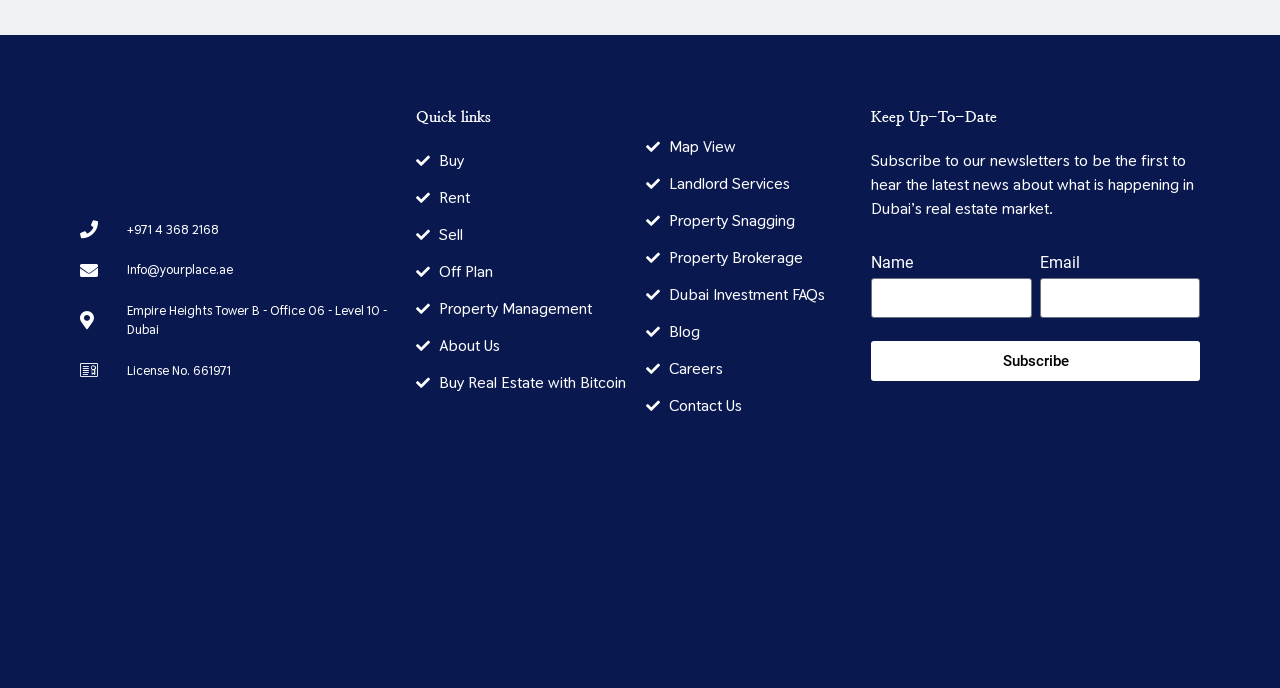Indicate the bounding box coordinates of the element that needs to be clicked to satisfy the following instruction: "Click the 'Contact Us' link". The coordinates should be four float numbers between 0 and 1, i.e., [left, top, right, bottom].

[0.505, 0.572, 0.665, 0.607]